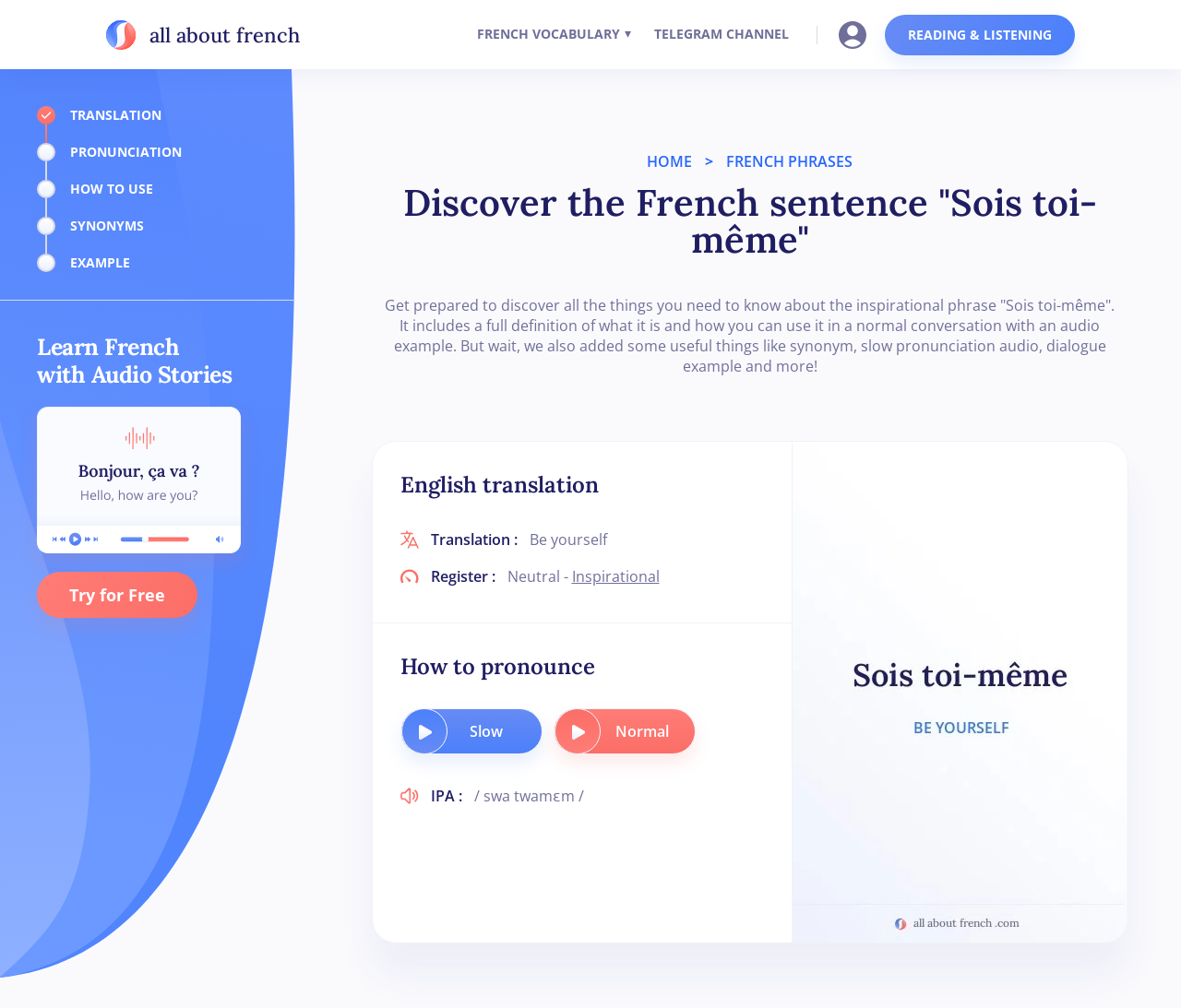Find the bounding box of the element with the following description: "Try for Free". The coordinates must be four float numbers between 0 and 1, formatted as [left, top, right, bottom].

[0.031, 0.567, 0.167, 0.613]